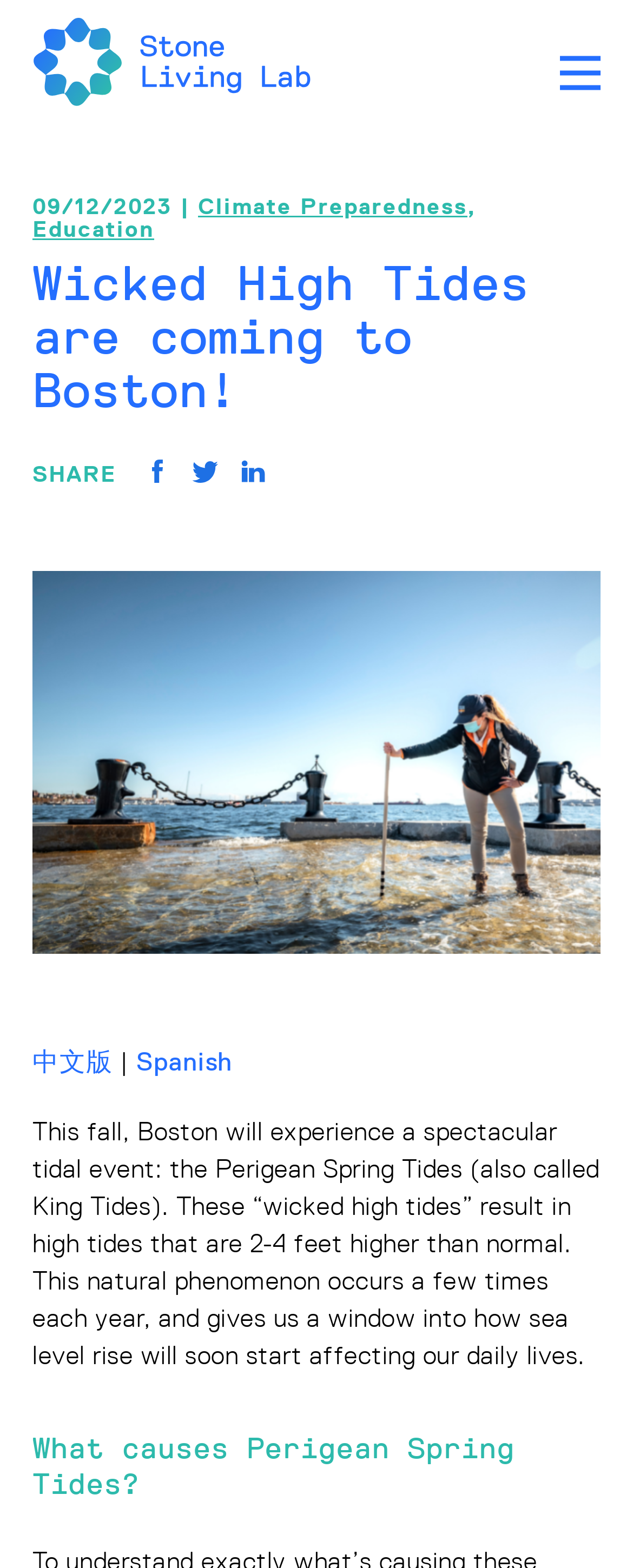Please determine the heading text of this webpage.

Wicked High Tides are coming to Boston!